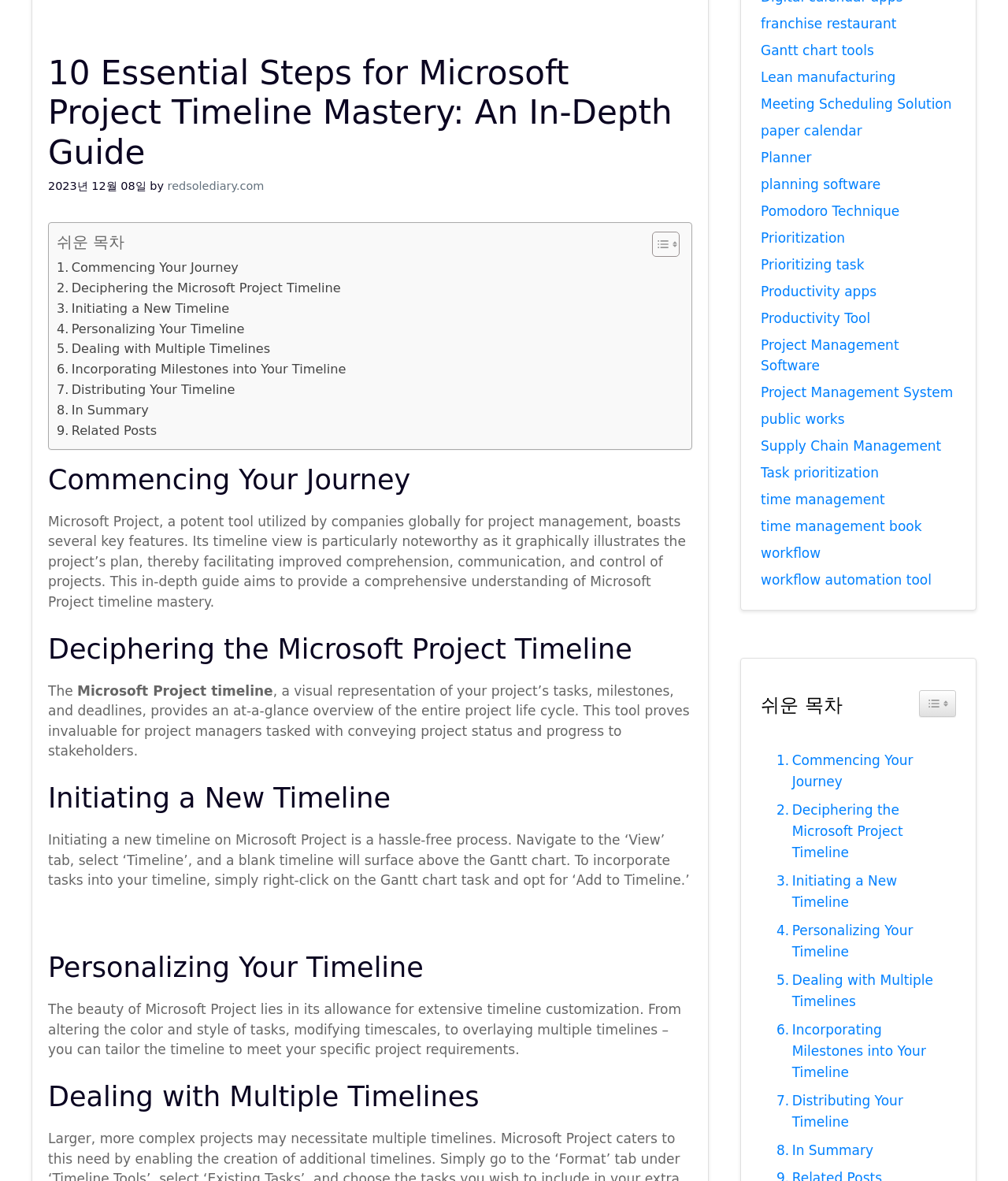Bounding box coordinates are specified in the format (top-left x, top-left y, bottom-right x, bottom-right y). All values are floating point numbers bounded between 0 and 1. Please provide the bounding box coordinate of the region this sentence describes: Project Management System

[0.755, 0.325, 0.946, 0.339]